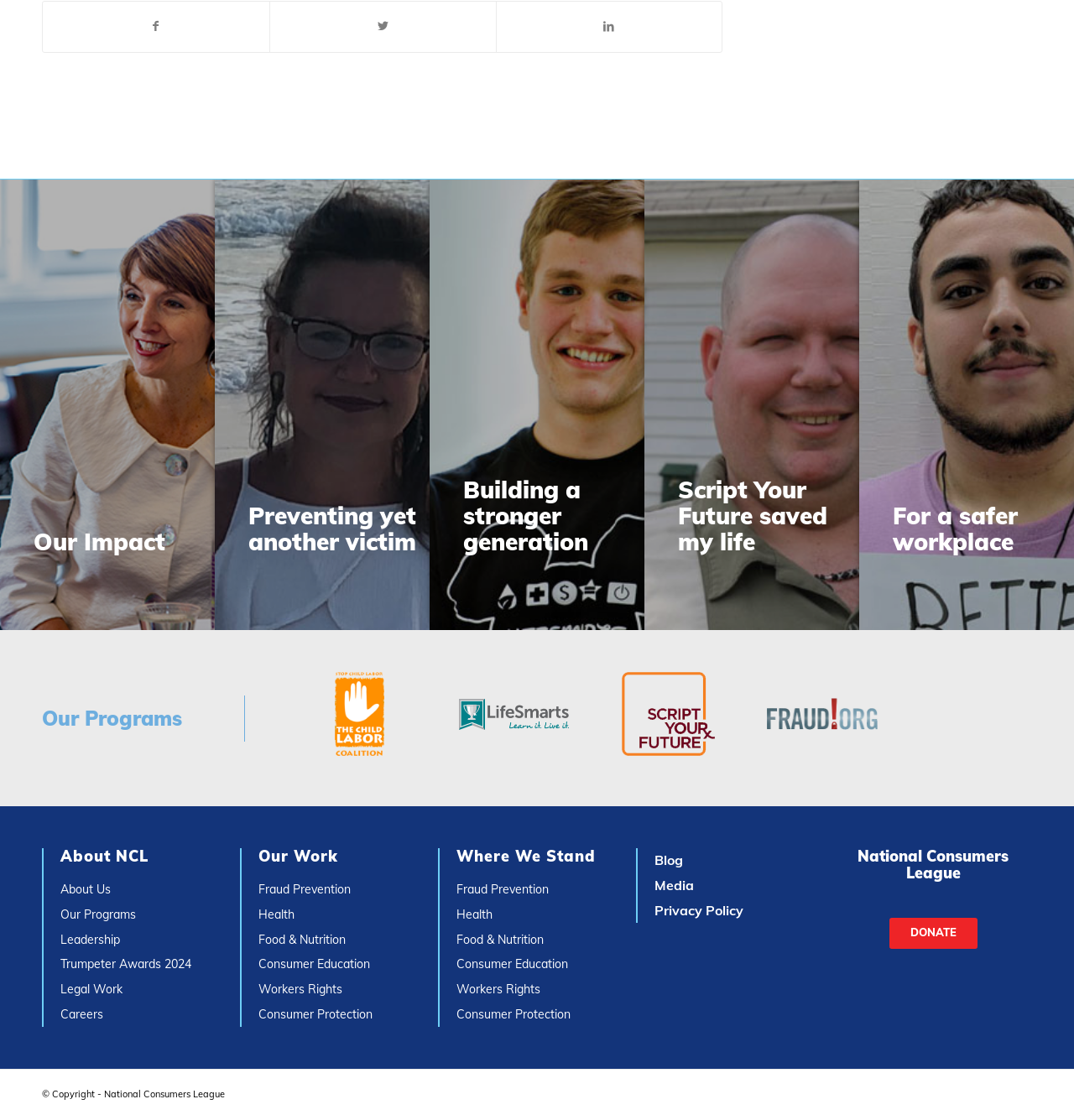Find the bounding box of the element with the following description: "Consumer Protection". The coordinates must be four float numbers between 0 and 1, formatted as [left, top, right, bottom].

[0.225, 0.895, 0.408, 0.917]